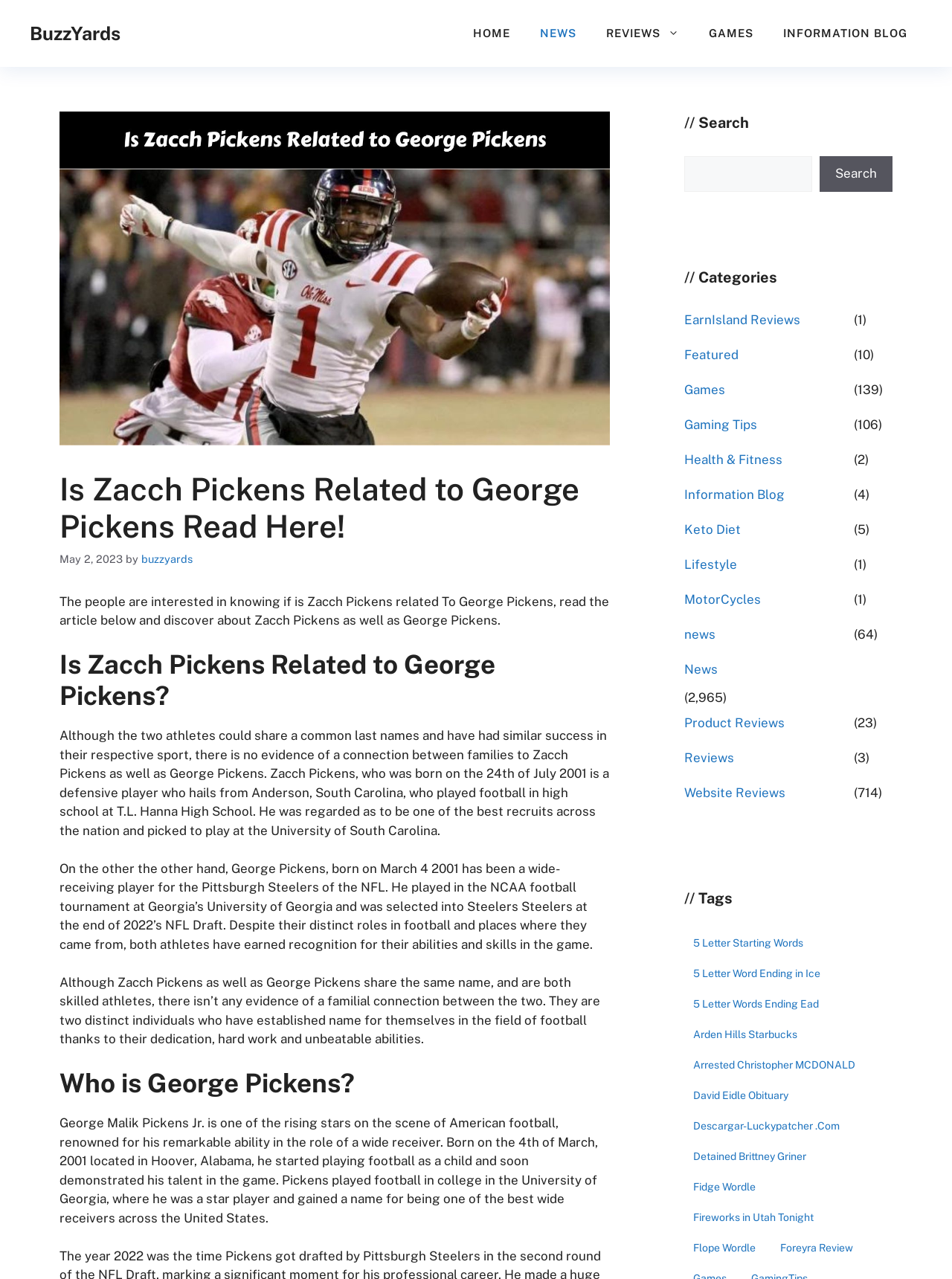Using the webpage screenshot, find the UI element described by http://www.datingranking.net/nl/pinalove-overzicht/. Provide the bounding box coordinates in the format (top-left x, top-left y, bottom-right x, bottom-right y), ensuring all values are floating point numbers between 0 and 1.

None